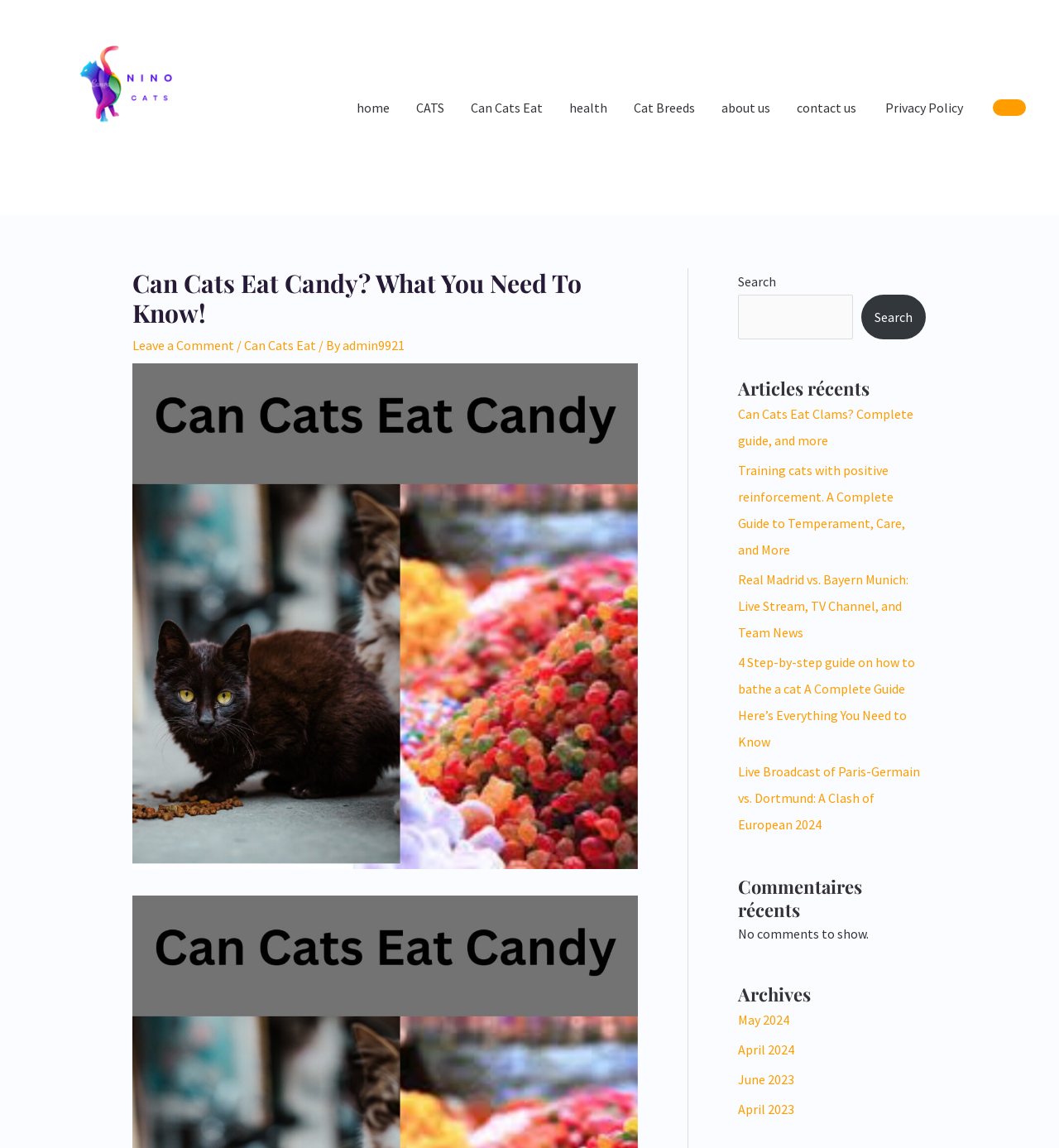Determine the bounding box coordinates of the clickable element to complete this instruction: "Read the article 'Can Cats Eat Clams? Complete guide, and more'". Provide the coordinates in the format of four float numbers between 0 and 1, [left, top, right, bottom].

[0.697, 0.353, 0.862, 0.391]